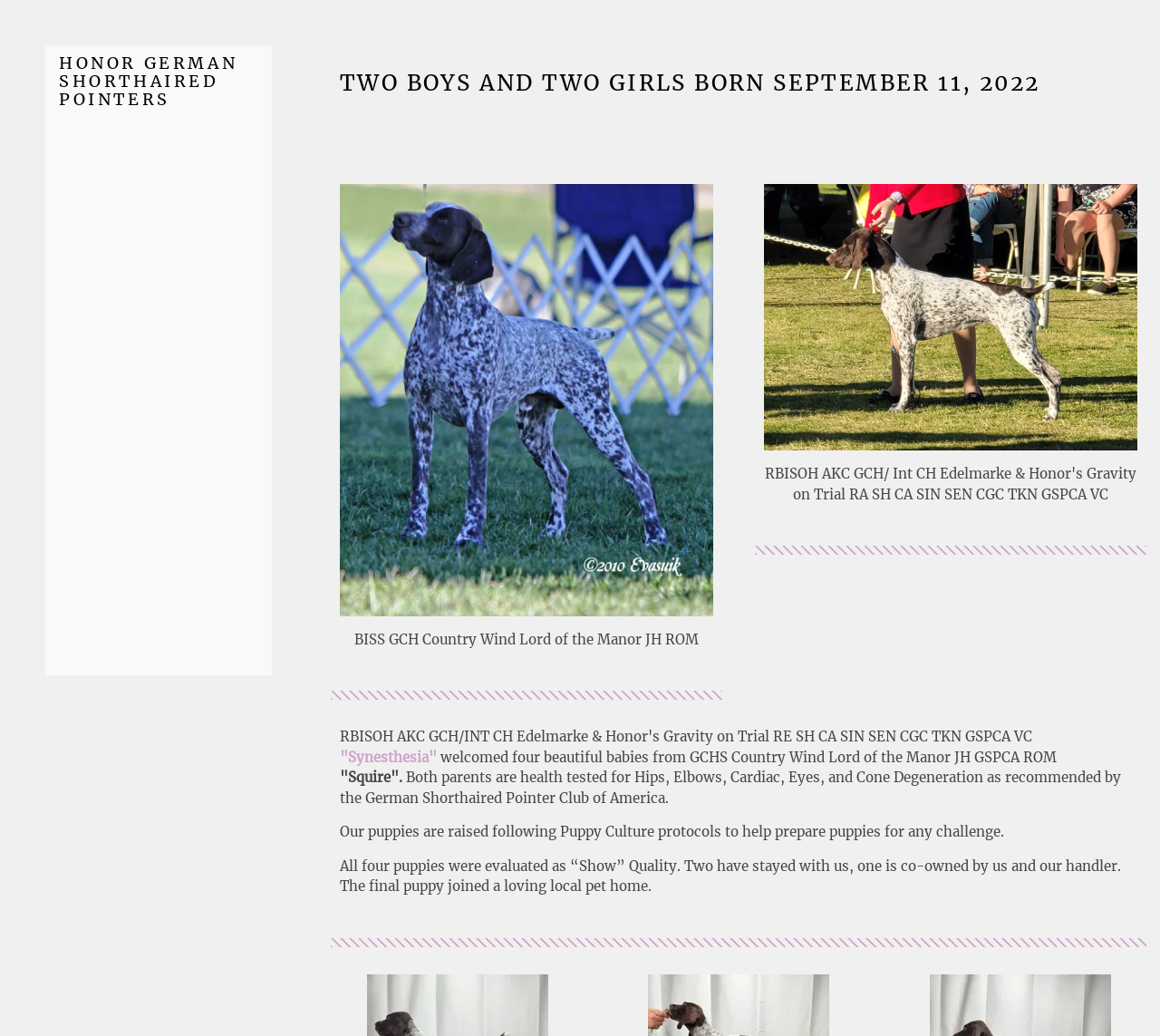What is the quality of the puppies?
From the image, provide a succinct answer in one word or a short phrase.

Show Quality